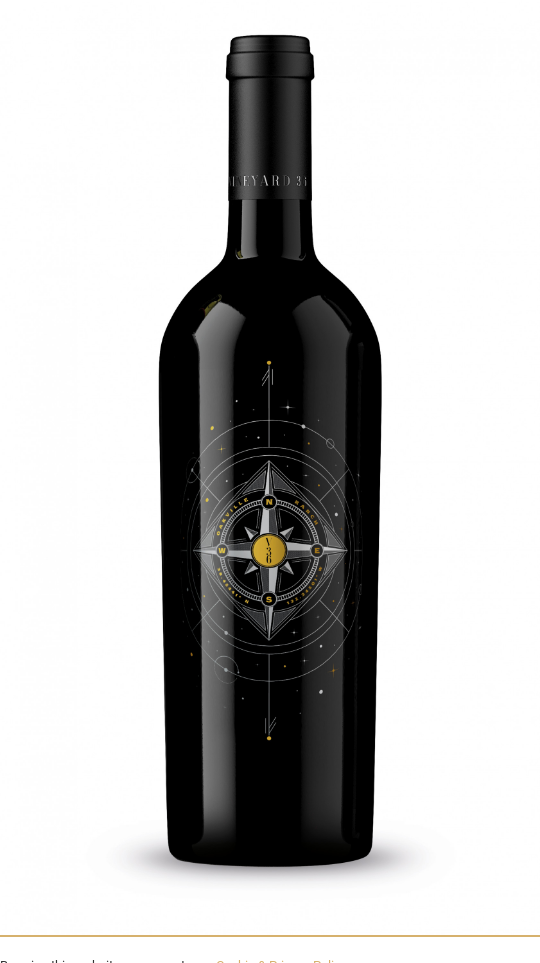Describe every important feature and element in the image comprehensively.

The image features a striking wine bottle design for the "2021 OVR - Oakville Ranch Vineyard." This elegant black bottle prominently displays a compass-inspired graphic, with a central circular design marked with cardinal directions—N, E, S, W—surrounded by celestial elements like stars and orbits, symbolizing the vineyard's connection to nature and the night sky. The artistic label embodies the winery's philosophy, suggesting that each new vintage reflects the changes in seasons and the nighttime ambiance of Napa Valley. The bottle is part of a premium Cabernet Sauvignon blend, emphasizing sophistication and quality, perfect for collectors and wine enthusiasts alike.